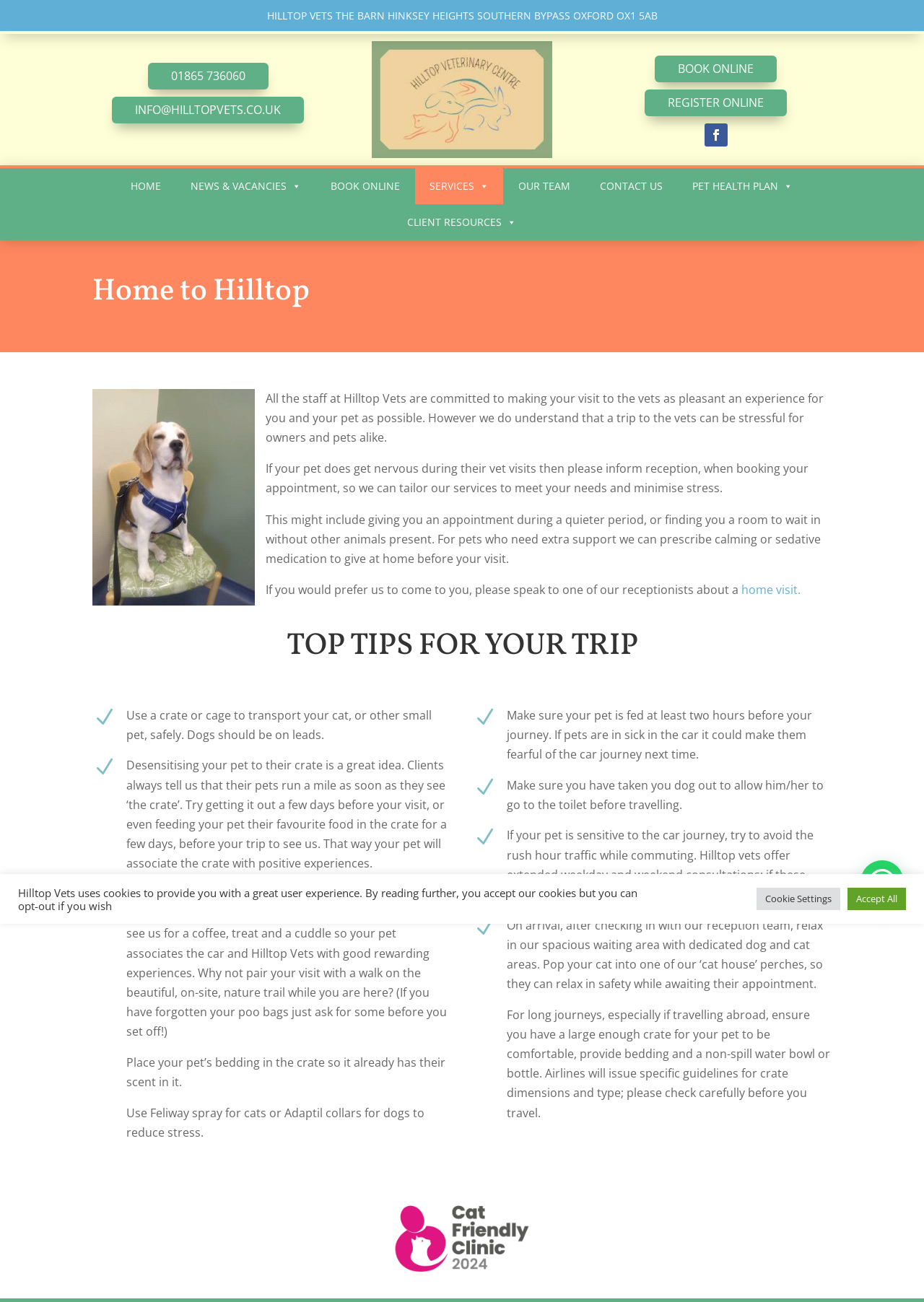What is the benefit of booking an appointment during a quieter period?
Analyze the screenshot and provide a detailed answer to the question.

According to the webpage, booking an appointment during a quieter period can help minimize stress for pets and owners. This is one of the ways that Hilltop Vets can tailor their services to meet the needs of their clients.